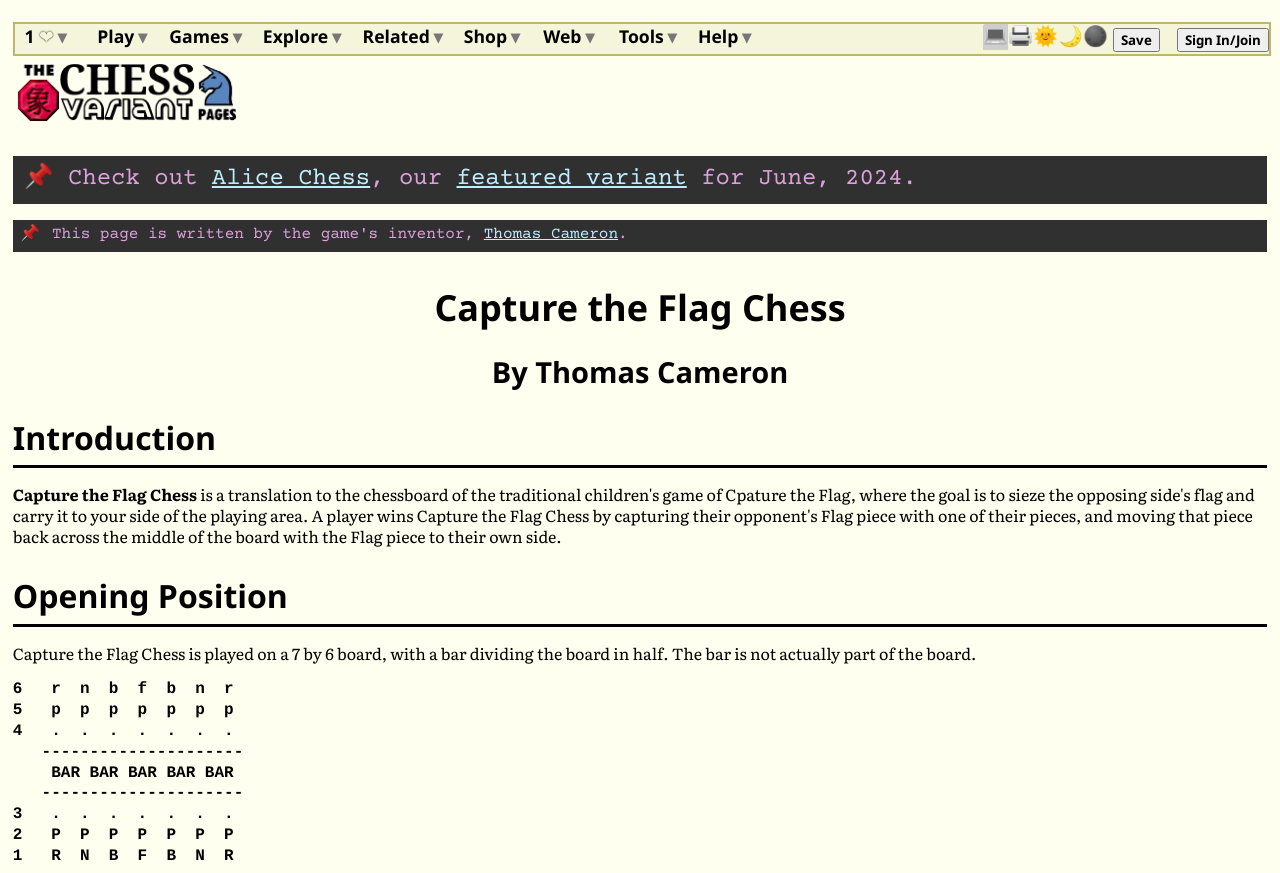Who is the author of Capture the Flag Chess?
Based on the image, please offer an in-depth response to the question.

The author's name is mentioned in the link 'Thomas Cameron' which is located below the heading 'Capture the Flag Chess'.